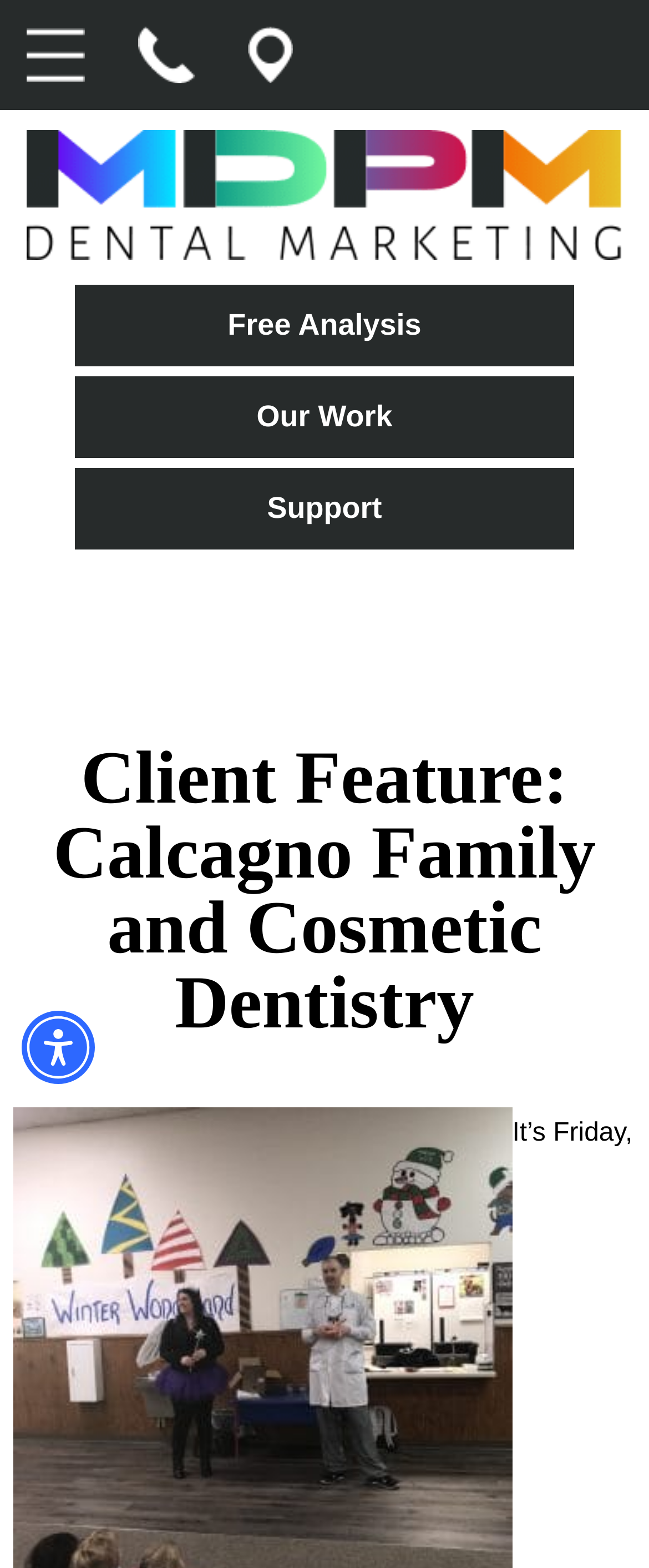Given the element description Leon Martinez, predict the bounding box coordinates for the UI element in the webpage screenshot. The format should be (top-left x, top-left y, bottom-right x, bottom-right y), and the values should be between 0 and 1.

None